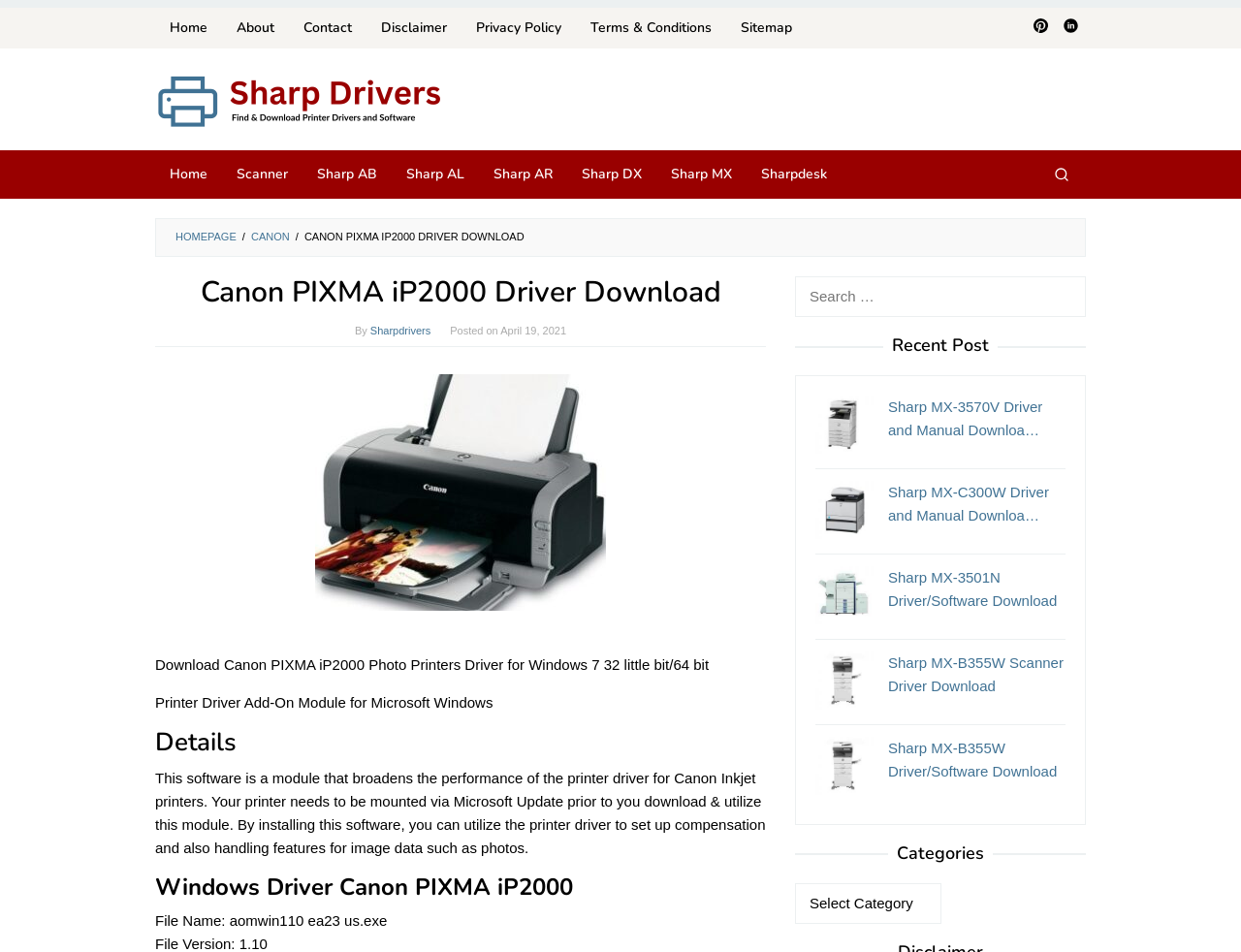Find the bounding box coordinates for the element that must be clicked to complete the instruction: "Click on the 'Sharp Drivers' link". The coordinates should be four float numbers between 0 and 1, indicated as [left, top, right, bottom].

[0.125, 0.097, 0.359, 0.114]